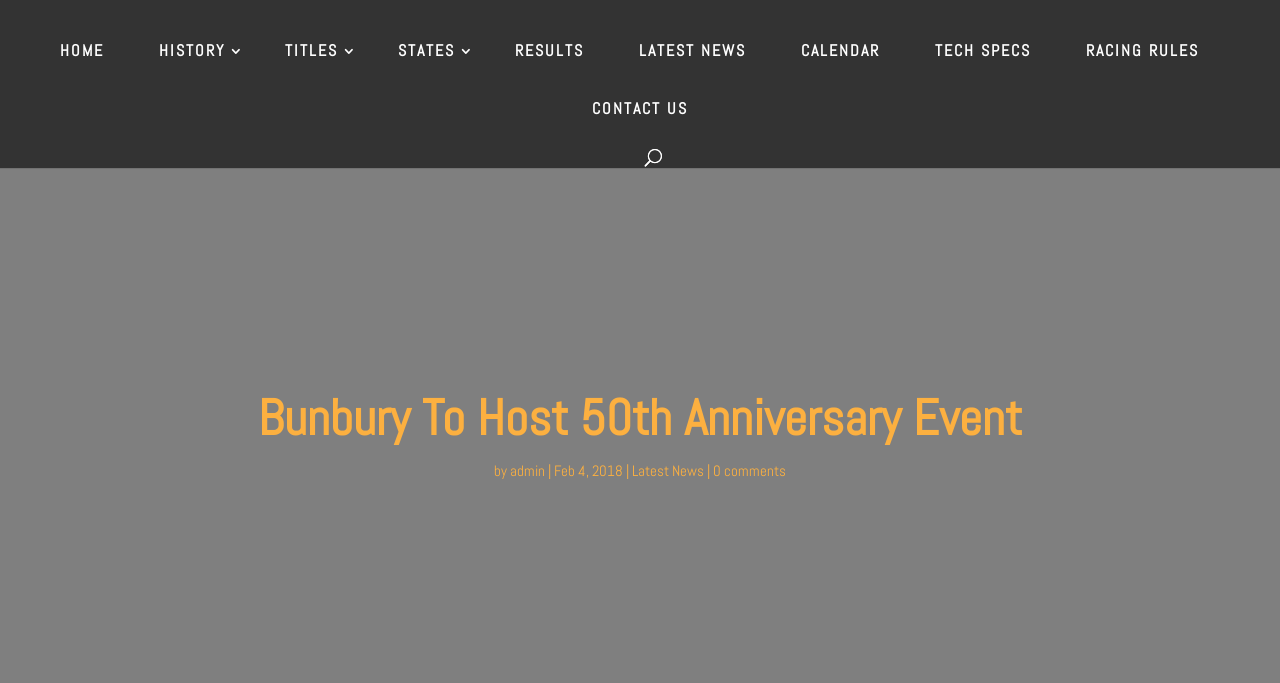Please answer the following question using a single word or phrase: 
What is the date of the news article?

Feb 4, 2018